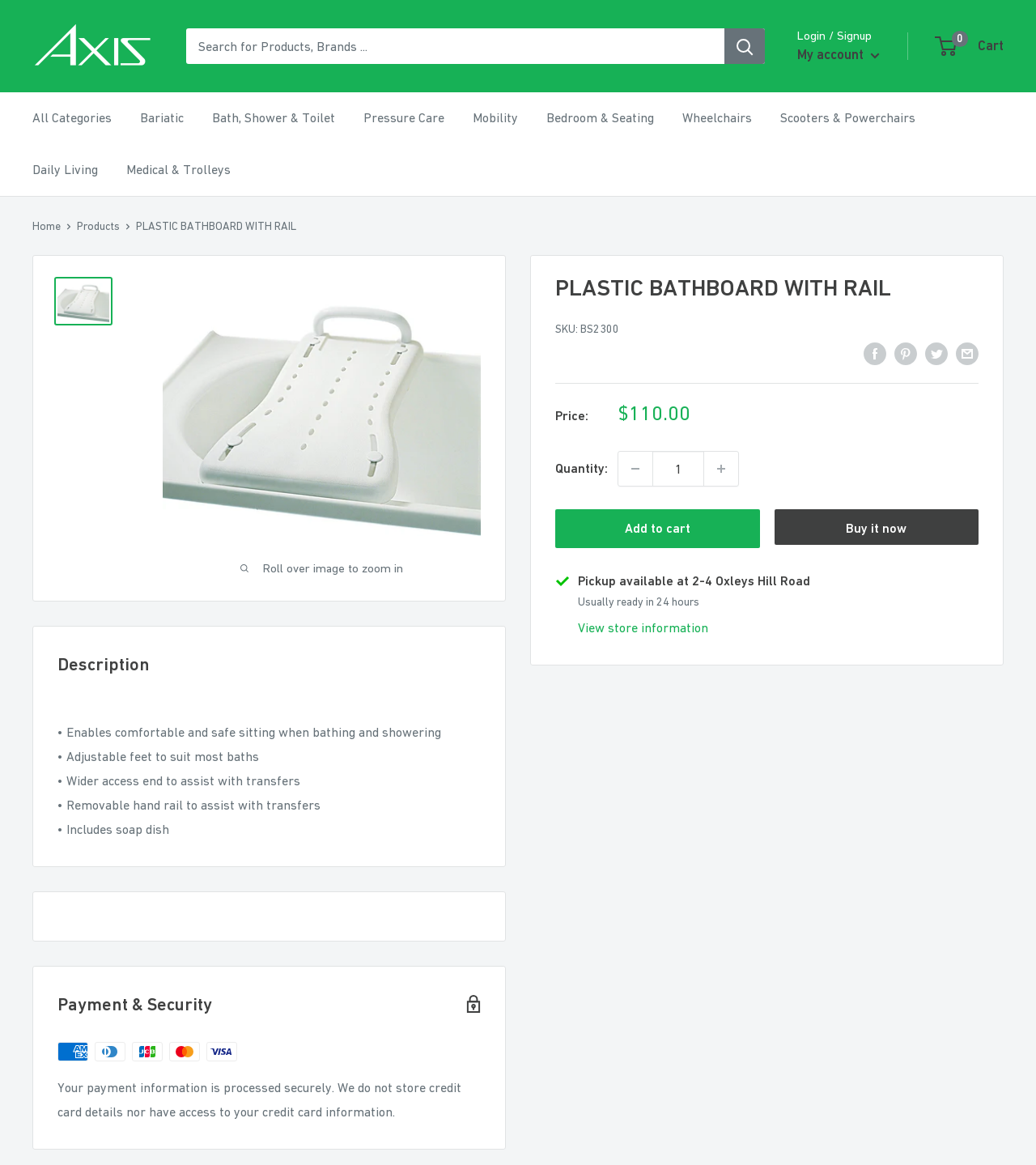Please identify the primary heading of the webpage and give its text content.

PLASTIC BATHBOARD WITH RAIL